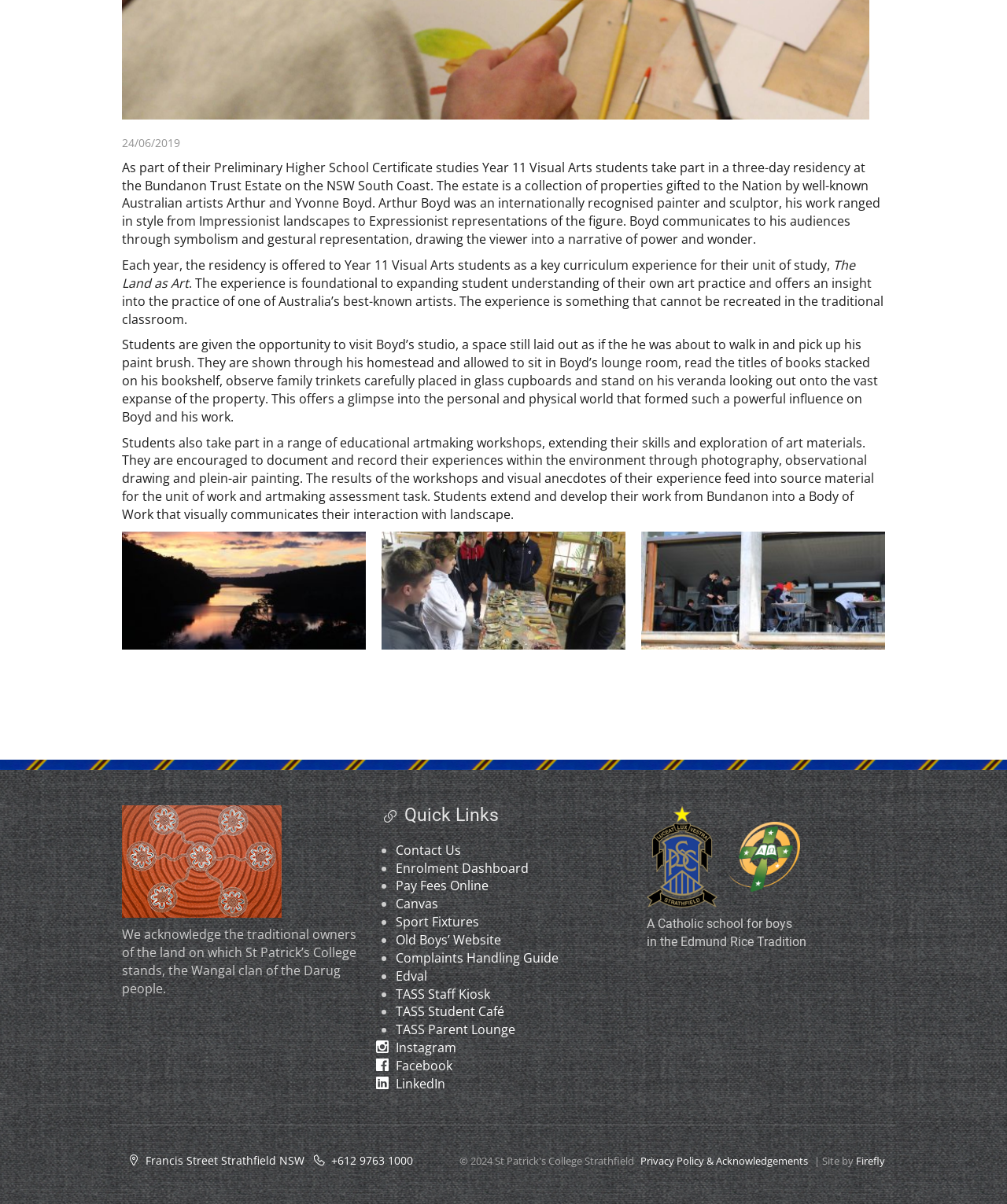What is the name of the school mentioned on the page?
Can you offer a detailed and complete answer to this question?

I saw the image and text 'St Patrick's College' on the page, which suggests that it is the name of the school.